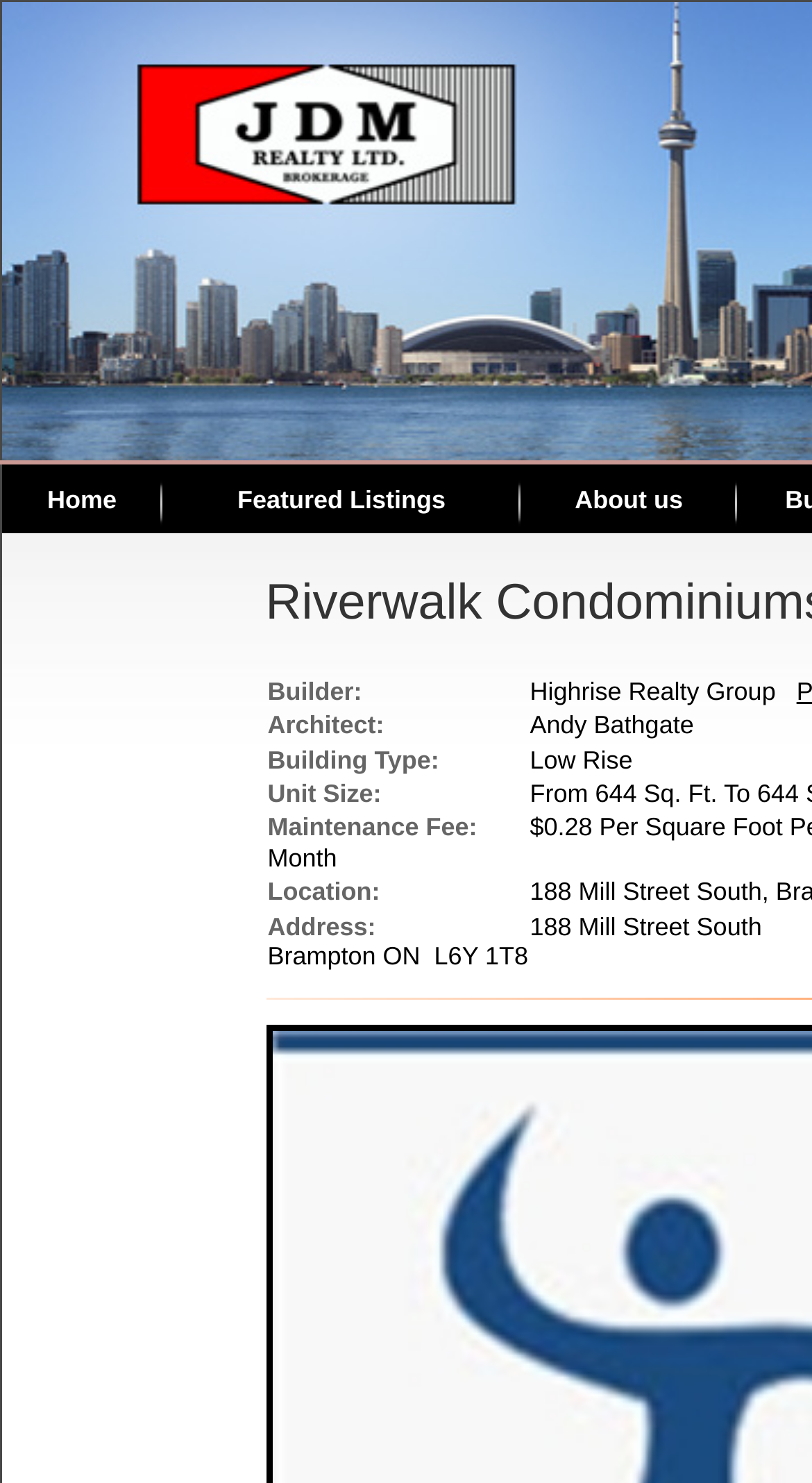Given the following UI element description: "Home", find the bounding box coordinates in the webpage screenshot.

[0.003, 0.313, 0.199, 0.36]